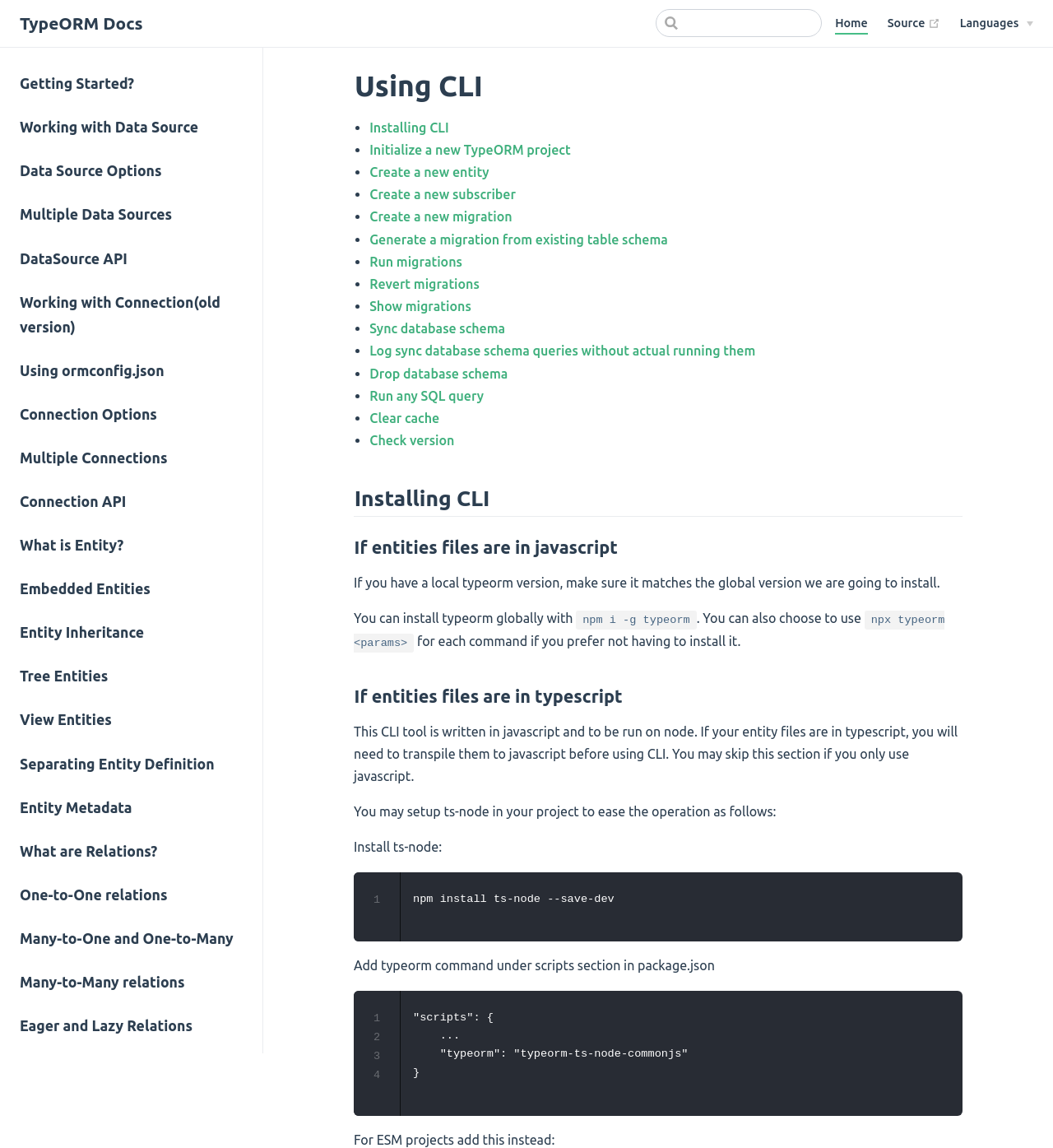Please identify the bounding box coordinates of the clickable region that I should interact with to perform the following instruction: "Visit the Facebook page". The coordinates should be expressed as four float numbers between 0 and 1, i.e., [left, top, right, bottom].

None